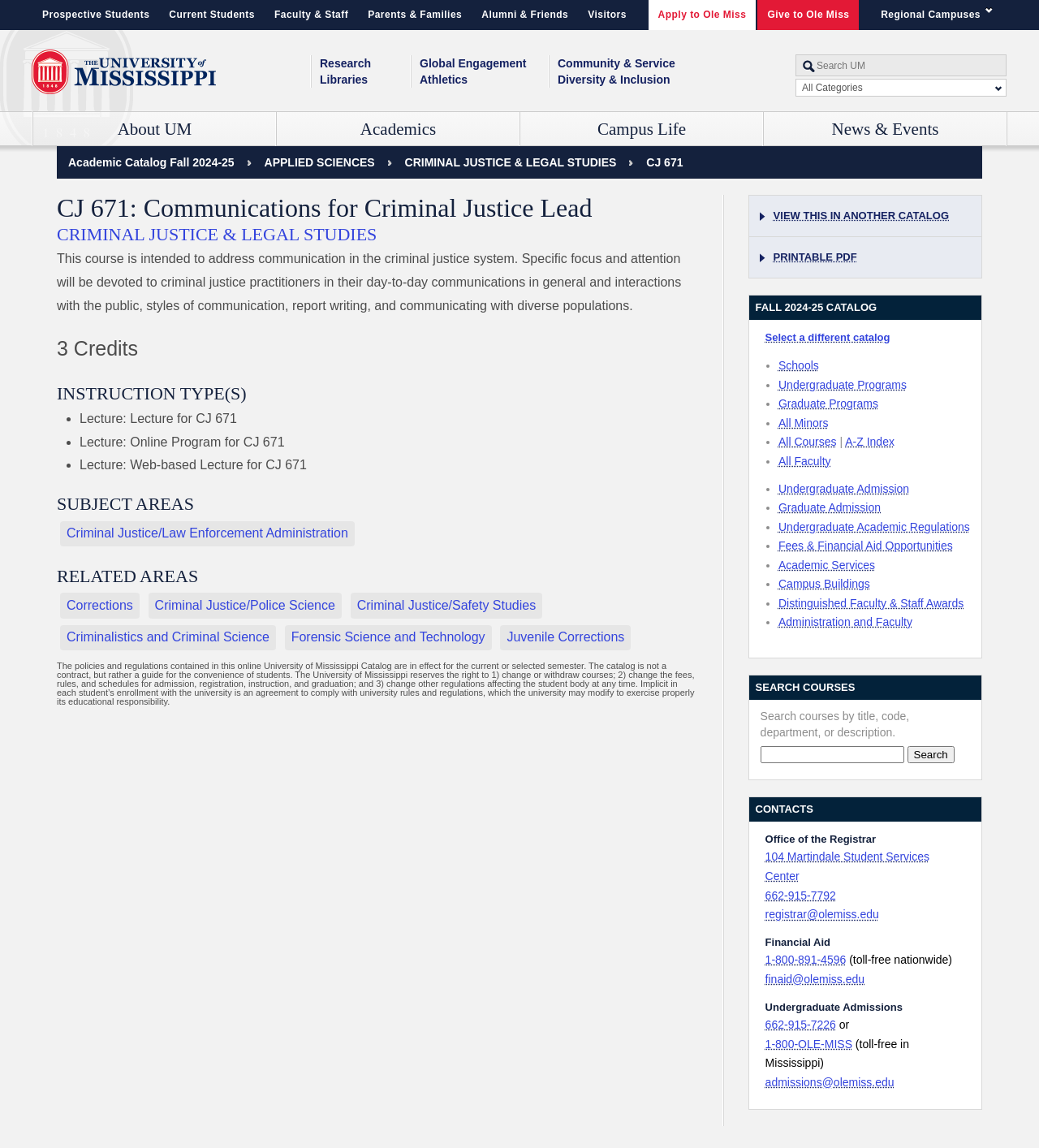What are the types of users that the university website caters to?
Use the information from the screenshot to give a comprehensive response to the question.

I found a navigation element with a description list containing links to different types of users, including Prospective Students, Current Students, Faculty & Staff, Parents & Families, Alumni & Friends, and Visitors. This suggests that the university website caters to these types of users.